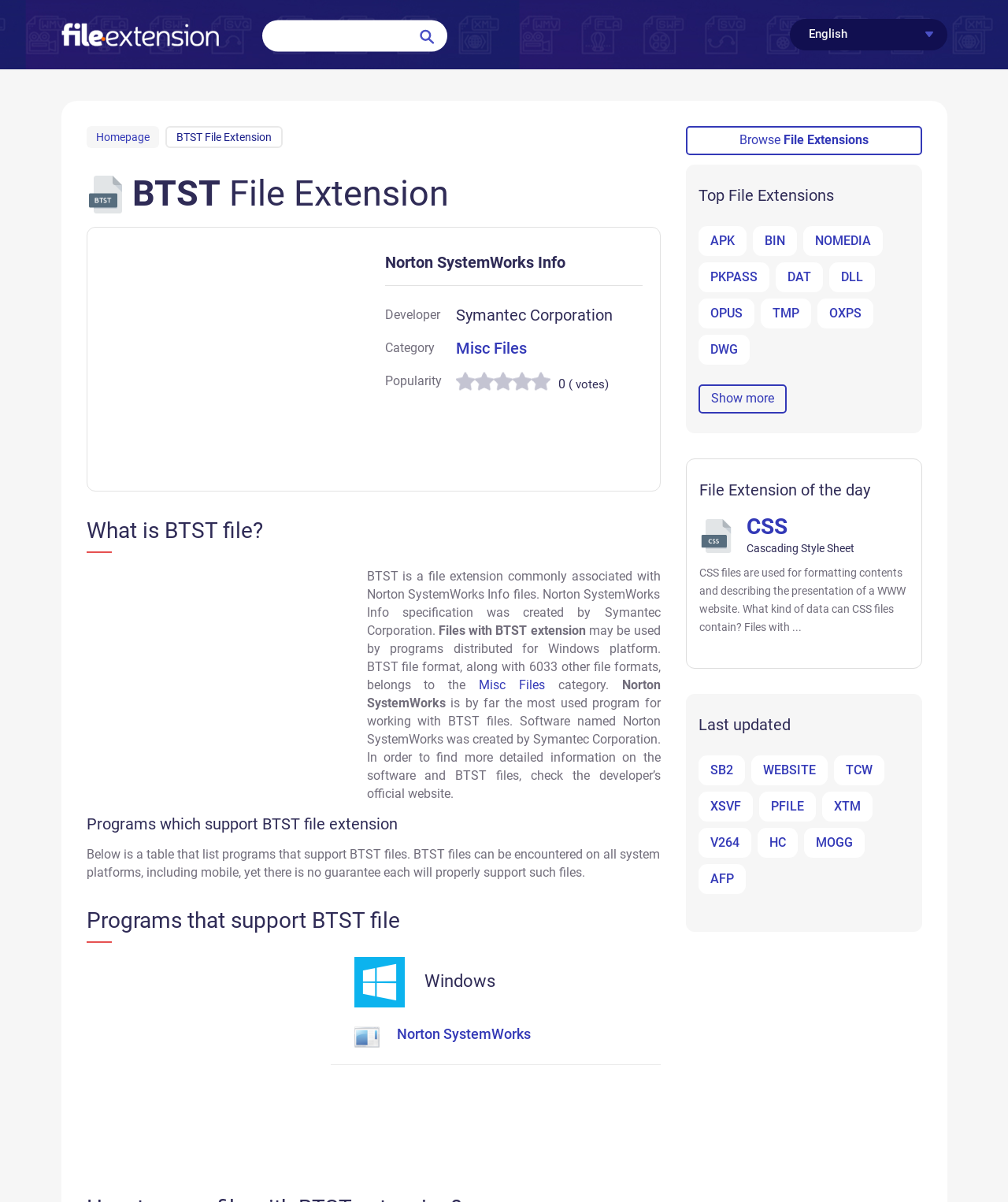What is the headline of the webpage?

BTST File Extension